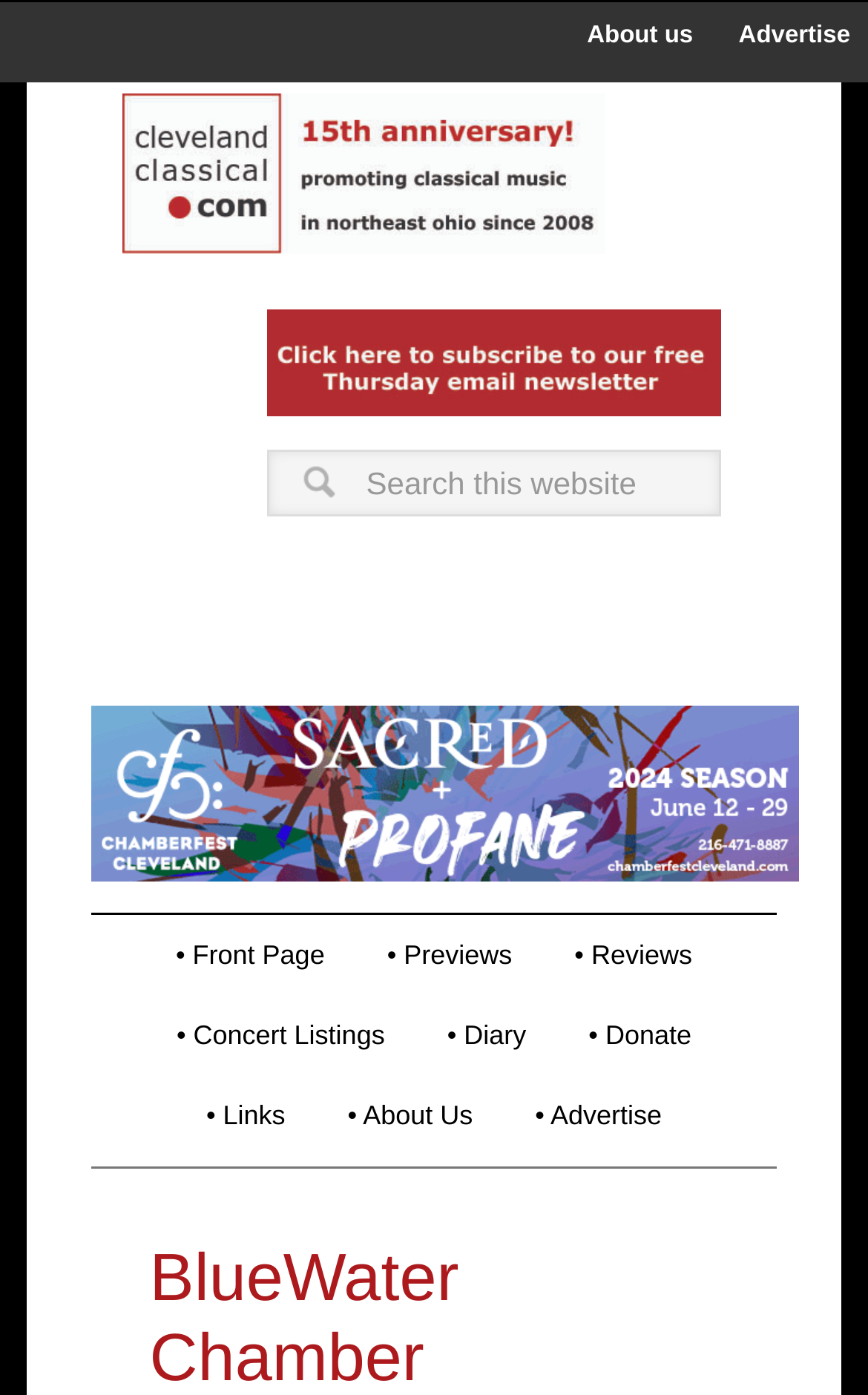What is the name of the website?
From the image, respond with a single word or phrase.

ClevelandClassical.com